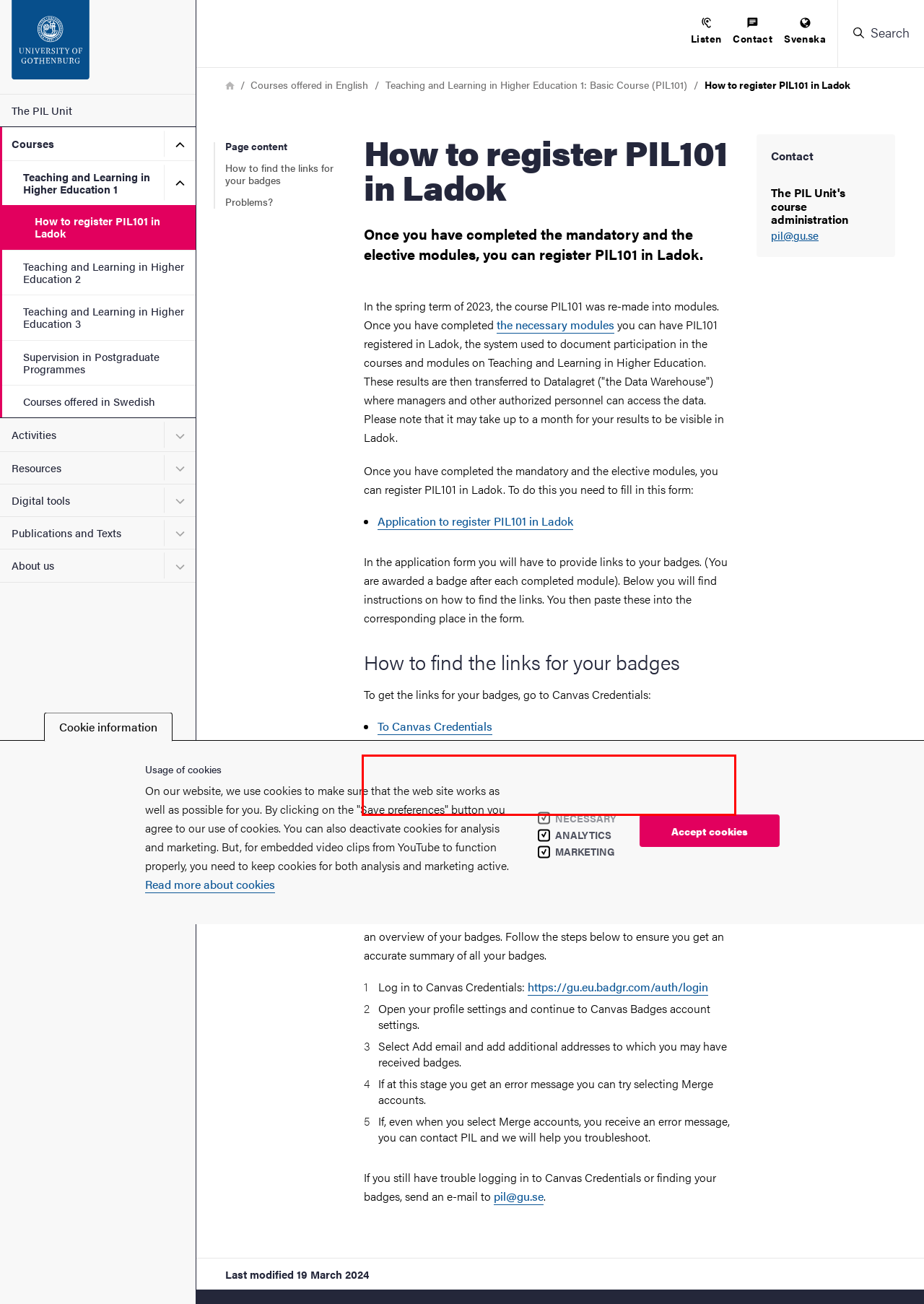Please take the screenshot of the webpage, find the red bounding box, and generate the text content that is within this red bounding box.

Click on the button 'Göteborgs universitet' and log in using your x-account. Once you have logged in, click on the Share button next to the respective badge and copy the link.